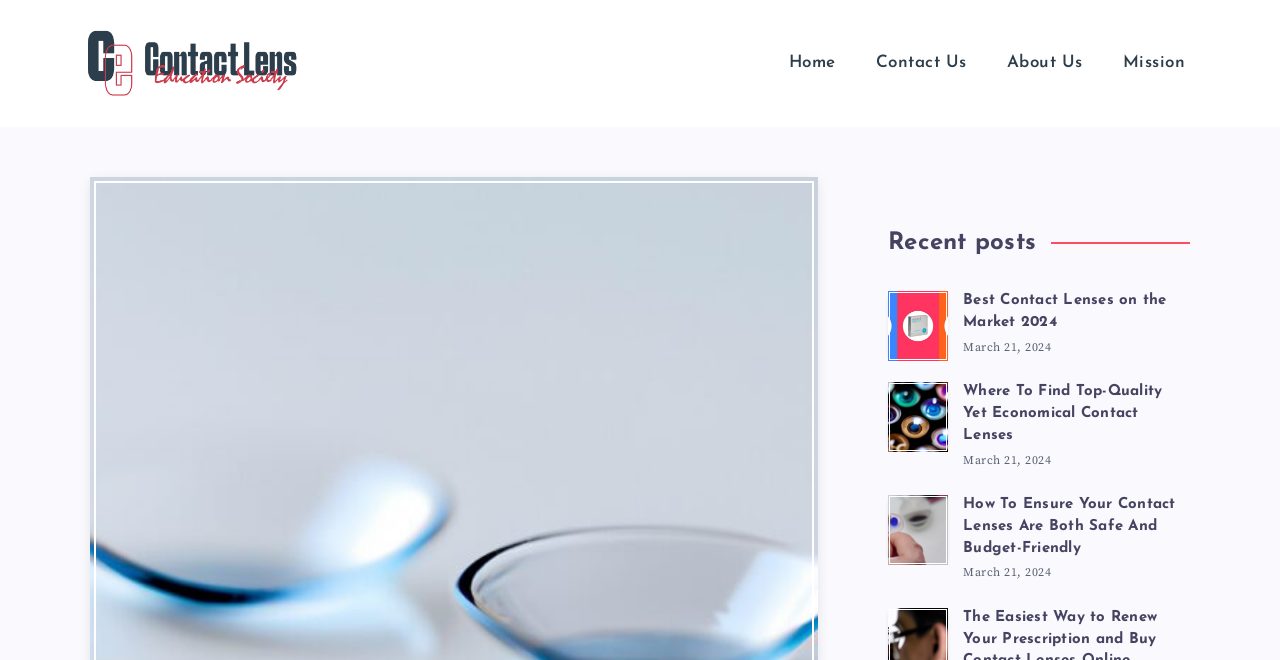Please mark the bounding box coordinates of the area that should be clicked to carry out the instruction: "Click on the 'Back to Locations of Interest' button".

None